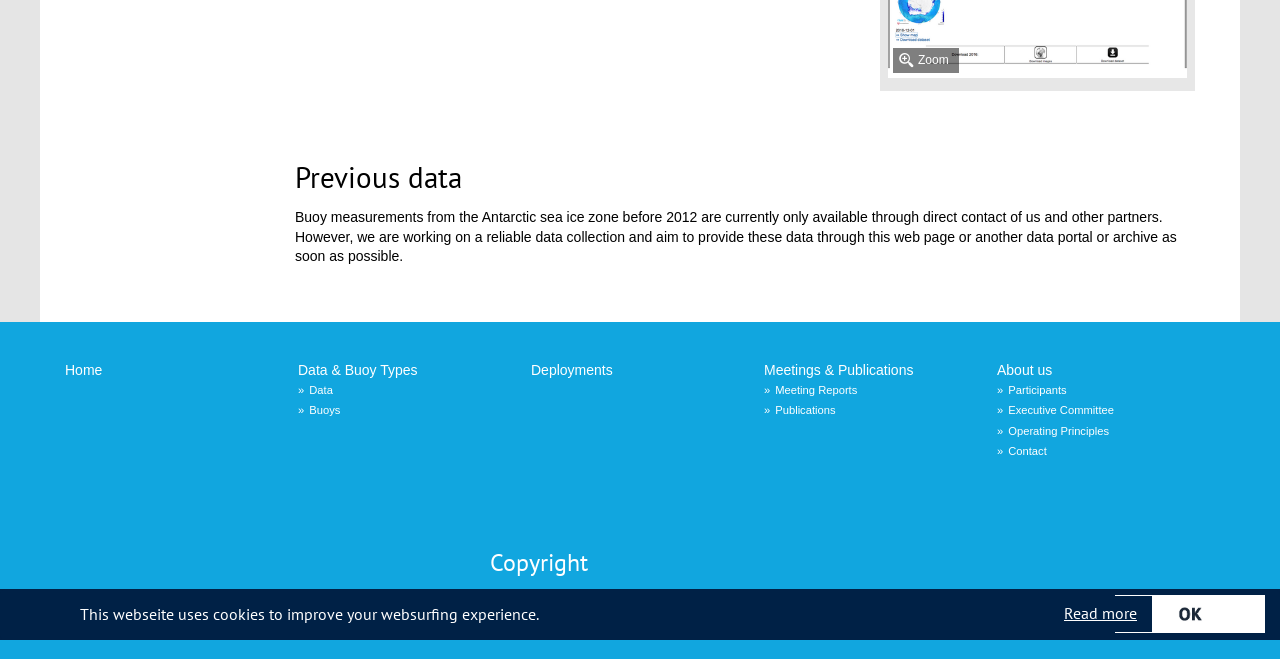Find the bounding box coordinates for the HTML element described as: "Deployments". The coordinates should consist of four float values between 0 and 1, i.e., [left, top, right, bottom].

[0.415, 0.549, 0.479, 0.574]